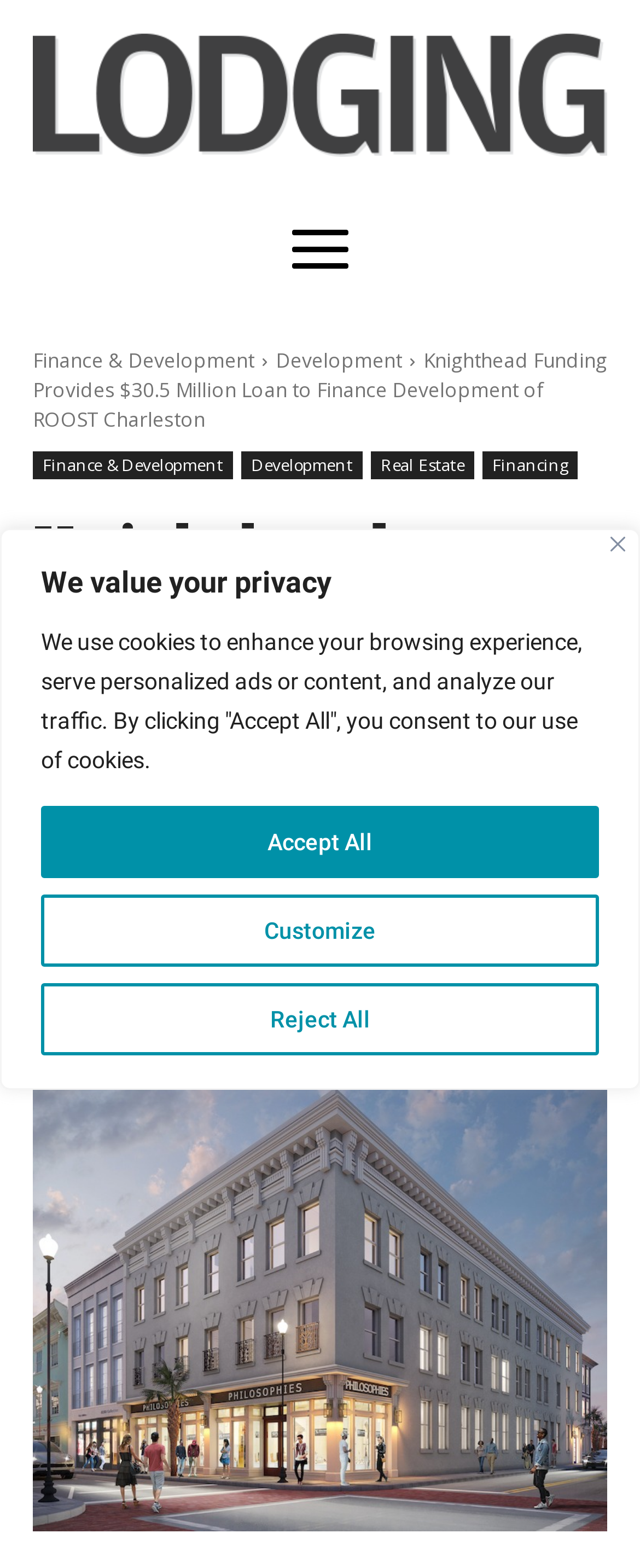By analyzing the image, answer the following question with a detailed response: Who is the author of the article?

The answer can be found in the link 'LODGING Staff' which is likely the author of the article, as it is mentioned alongside the publication date.